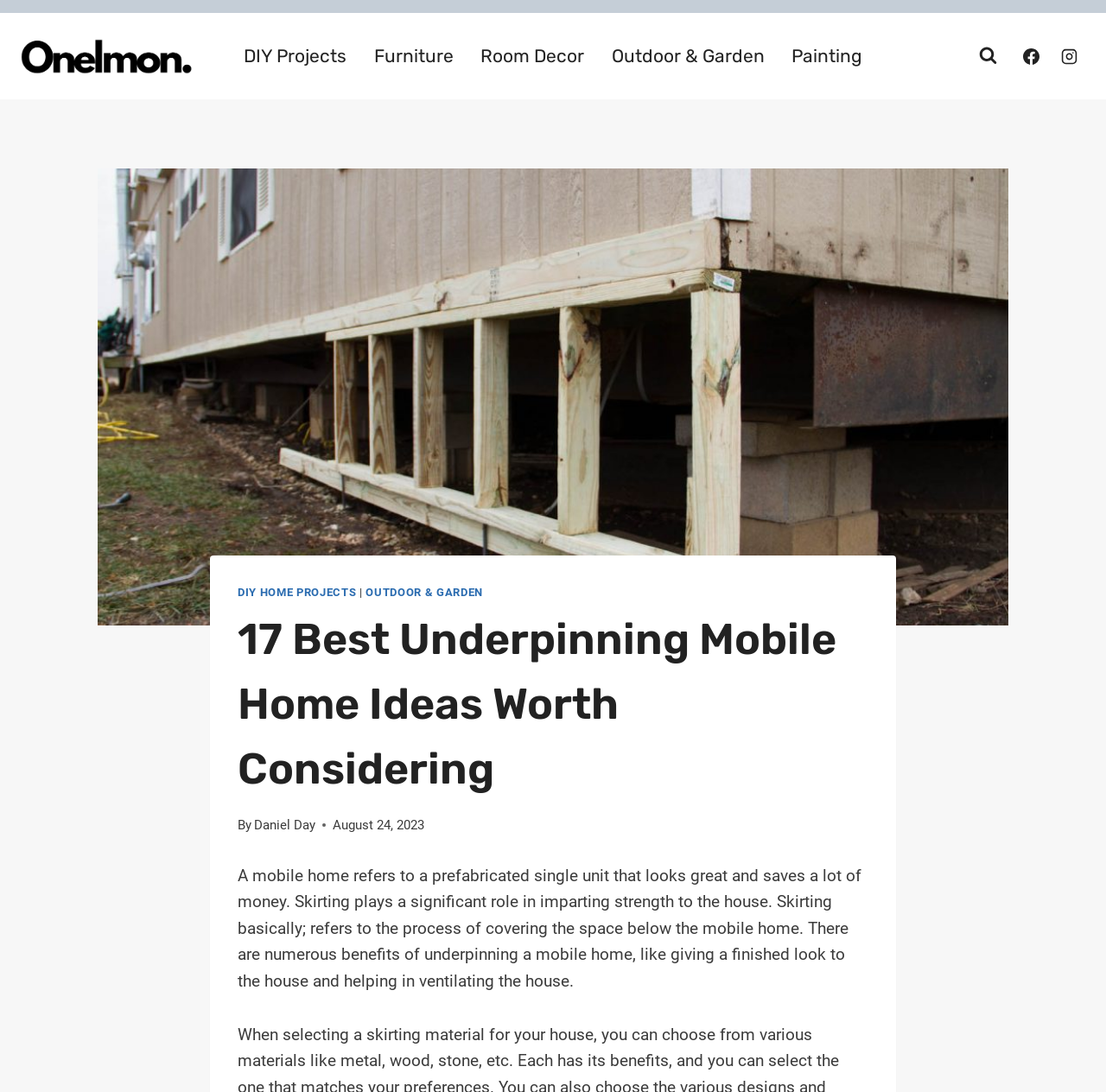Identify the bounding box coordinates of the section to be clicked to complete the task described by the following instruction: "Click the Onelmon logo". The coordinates should be four float numbers between 0 and 1, formatted as [left, top, right, bottom].

[0.019, 0.035, 0.175, 0.068]